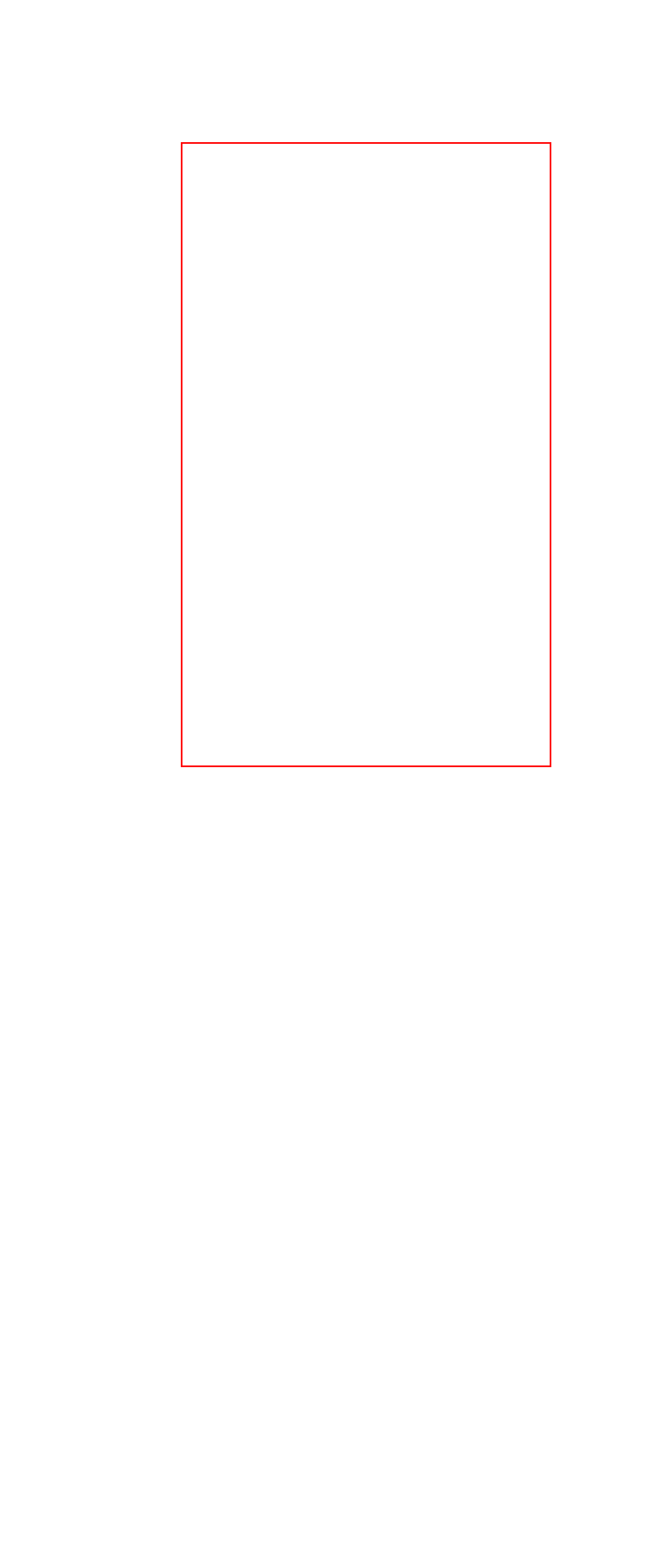Please extract the text content from the UI element enclosed by the red rectangle in the screenshot.

We invite local, state, and national organizations to get connected to schools and districts to provide students the supports they need, including getting help launching, expanding, and improving their programs.